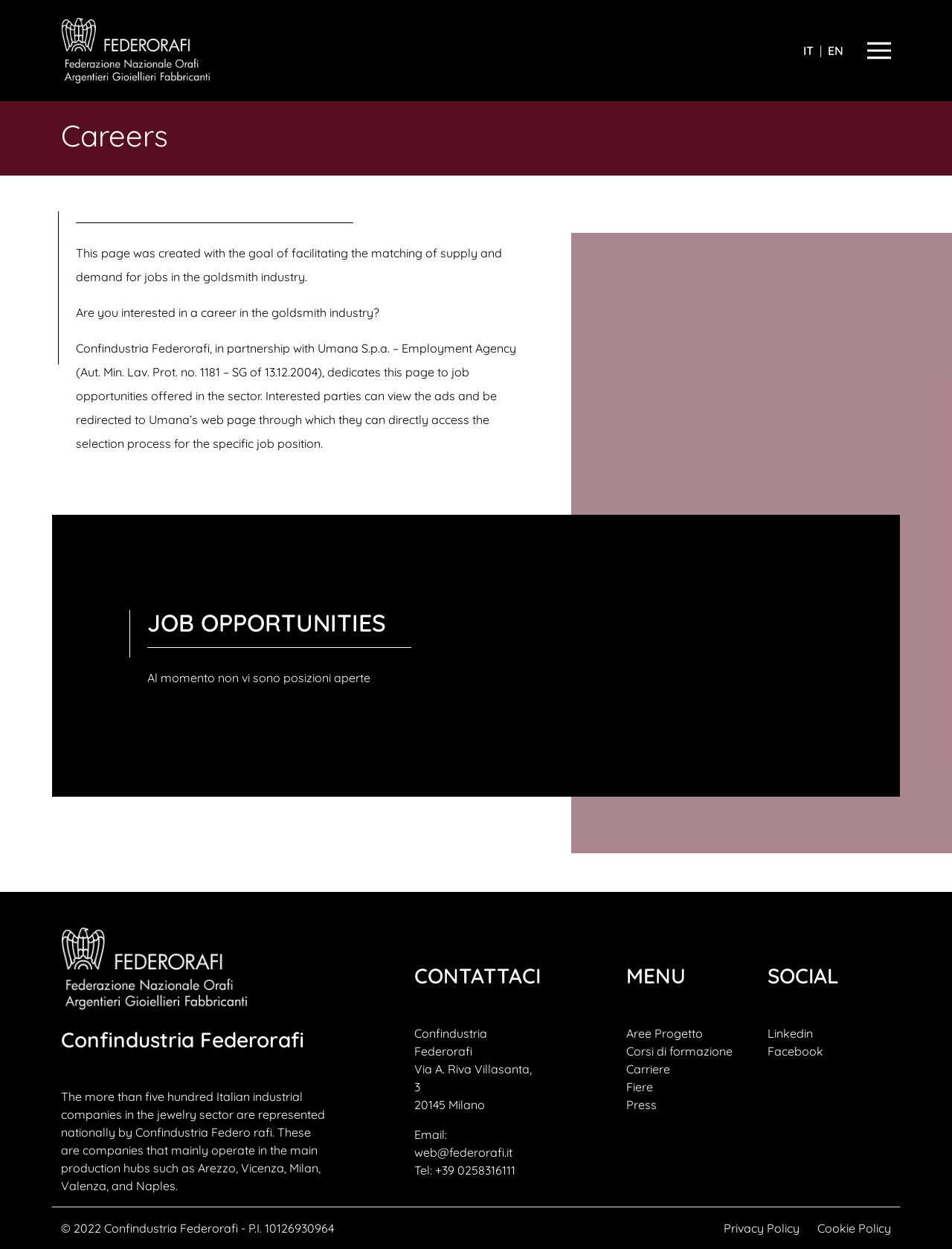Please specify the bounding box coordinates in the format (top-left x, top-left y, bottom-right x, bottom-right y), with values ranging from 0 to 1. Identify the bounding box for the UI component described as follows: parent_node: IT title="Home Federorafi"

[0.064, 0.014, 0.22, 0.067]